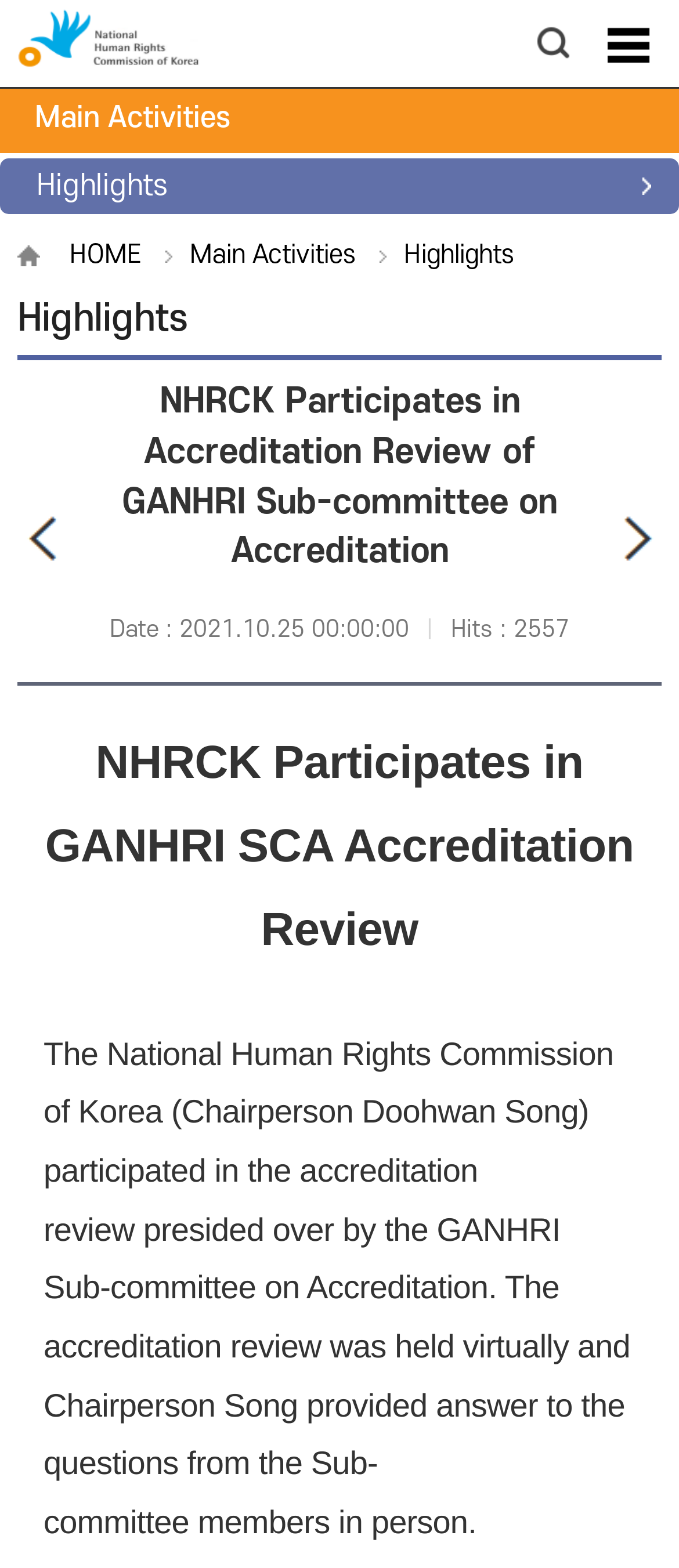Write a detailed summary of the webpage.

The webpage is about the National Human Rights Commission of Korea, with a focus on the commission's participation in the accreditation review of the GANHRI Sub-committee on Accreditation. 

At the top of the page, there is a heading with the commission's name, "국가인권위원회", accompanied by an image and a link. To the right of this heading, there are two links, "menu" and "search". 

Below this top section, there is a heading "Main Activities" that spans the entire width of the page. Underneath this heading, there are three links: "Press Releases", "Highlights", and "e-Newsletter". 

The main content of the page is an article that takes up most of the page's width. Within this article, there are two links, "HOME" and another link with no text. The article's title, "NHRCK Participates in Accreditation Review of GANHRI Sub-committee on Accreditation", is followed by a date and the number of hits, "2557". 

Below the title, there are two links, "이전 게시물 보기" and "다음 게시물 보기", which translate to "Previous post" and "Next post", respectively. The main text of the article describes the commission's participation in the accreditation review, including the virtual meeting and the chairperson's responses to the sub-committee members' questions.